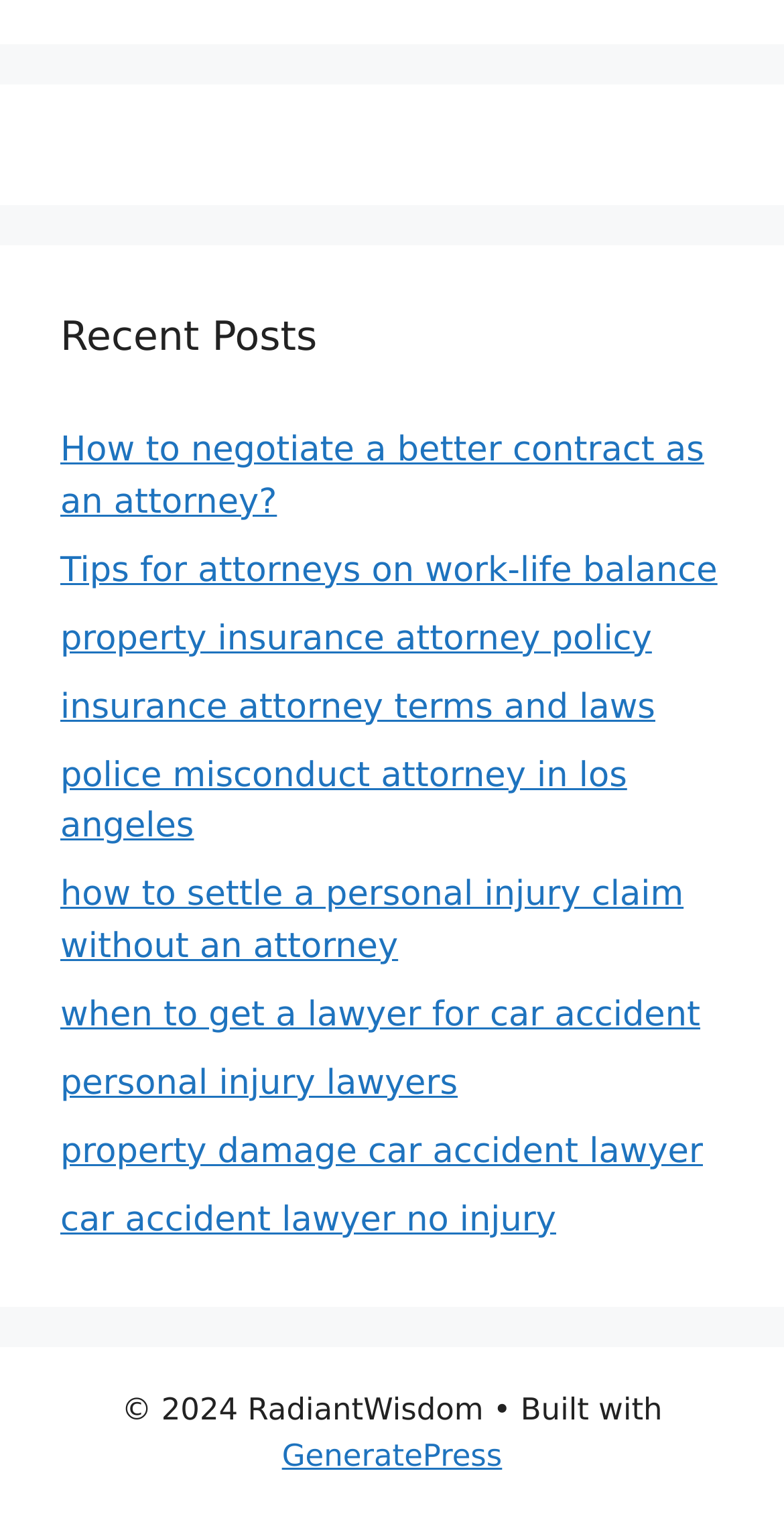Respond to the following question using a concise word or phrase: 
What is the category of the posts listed?

Law